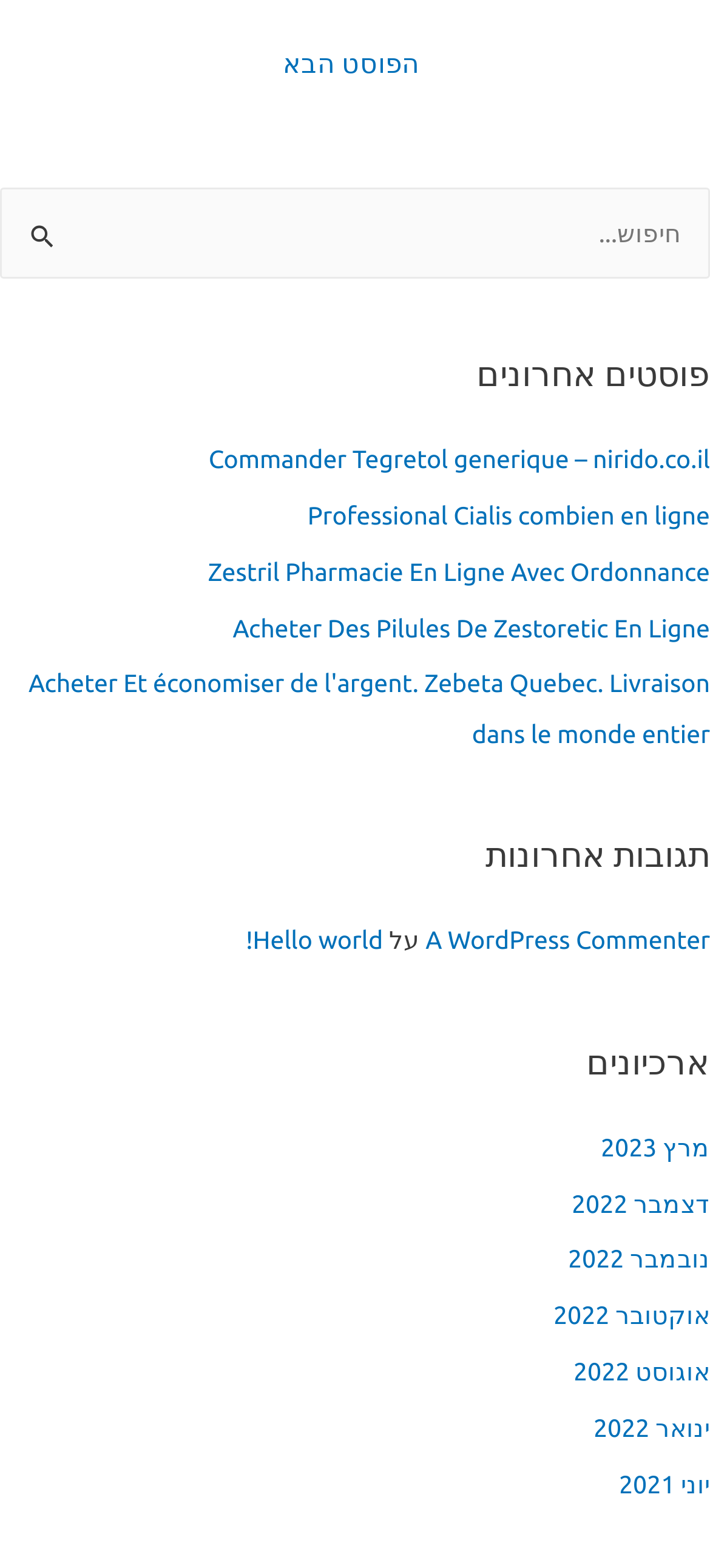How many months are listed in the archives? Please answer the question using a single word or phrase based on the image.

7